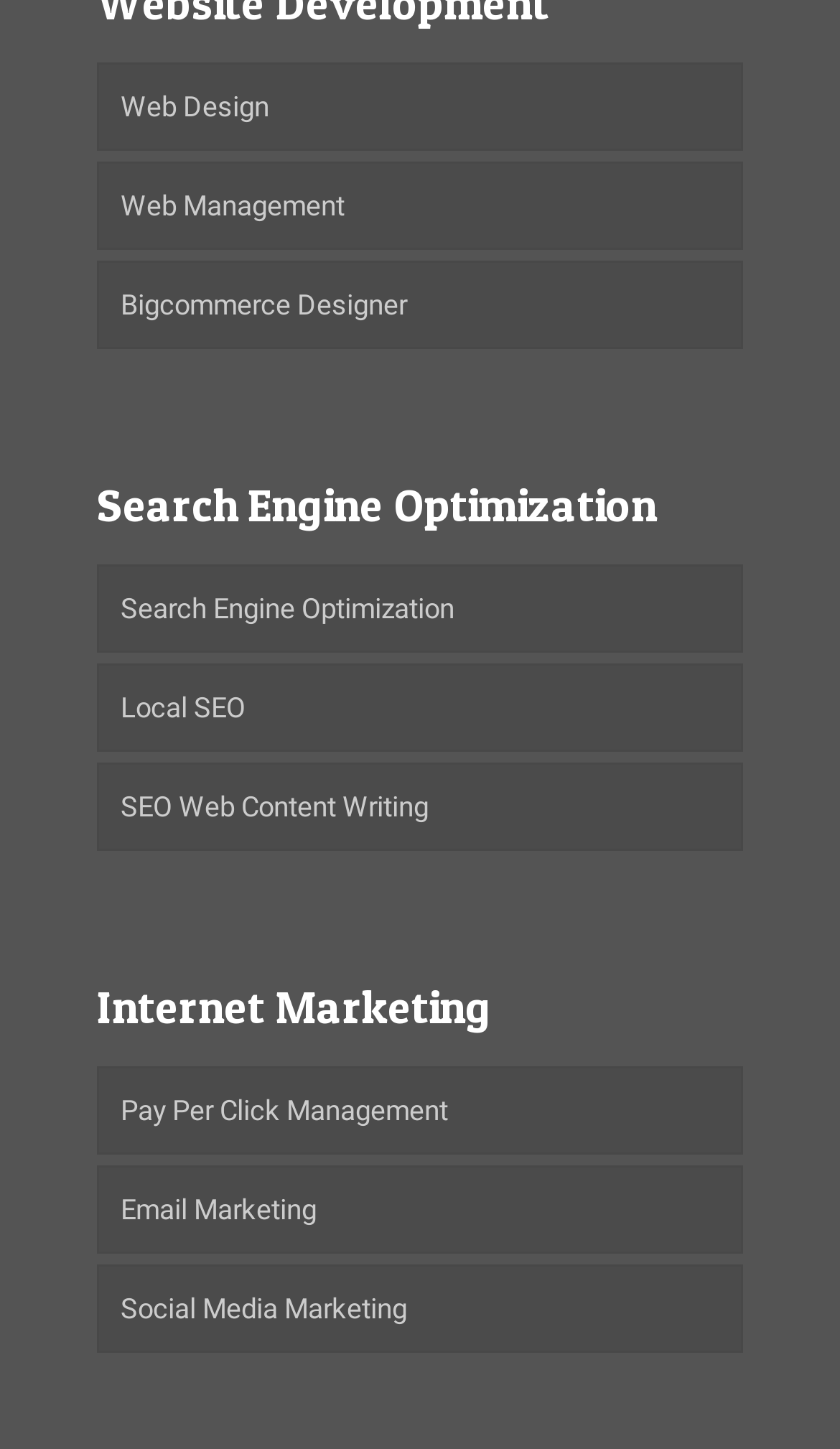Provide a one-word or brief phrase answer to the question:
How many complementary elements are on the webpage?

2